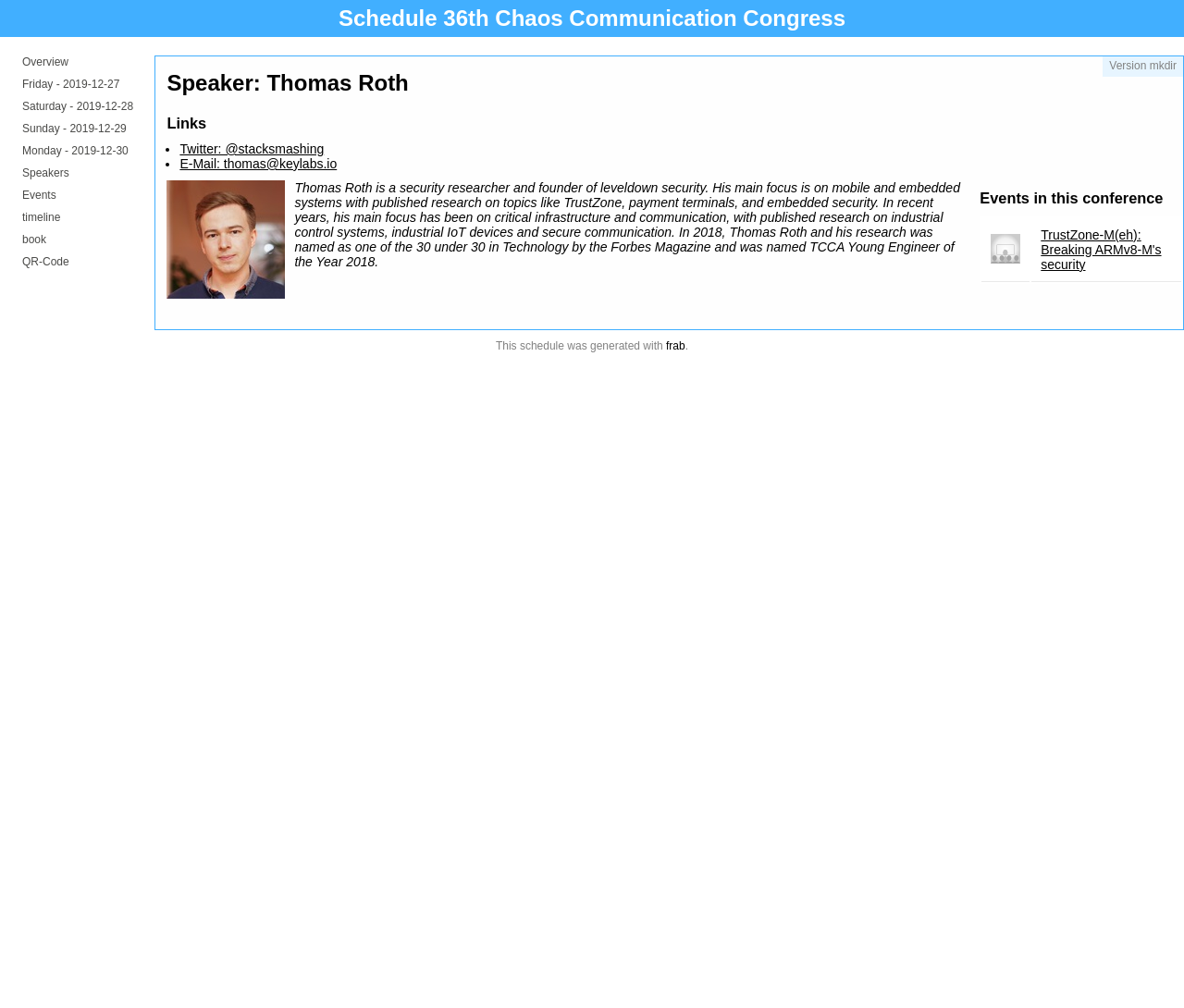Respond to the question below with a concise word or phrase:
What is the topic of the event 'TrustZone-M(eh): Breaking ARMv8-M's security'?

ARMv8-M's security